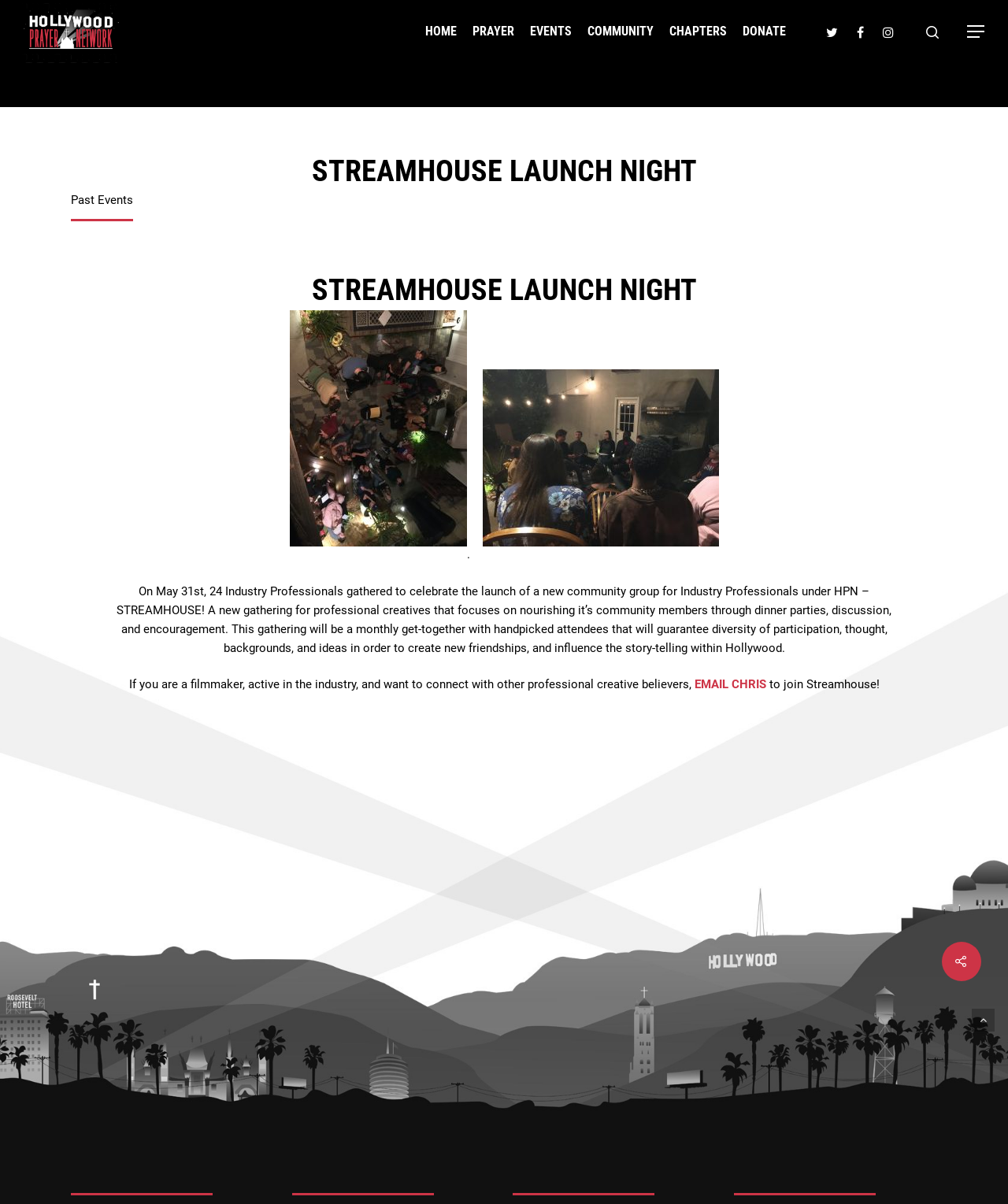Please identify the bounding box coordinates of the clickable region that I should interact with to perform the following instruction: "Contact us". The coordinates should be expressed as four float numbers between 0 and 1, i.e., [left, top, right, bottom].

None